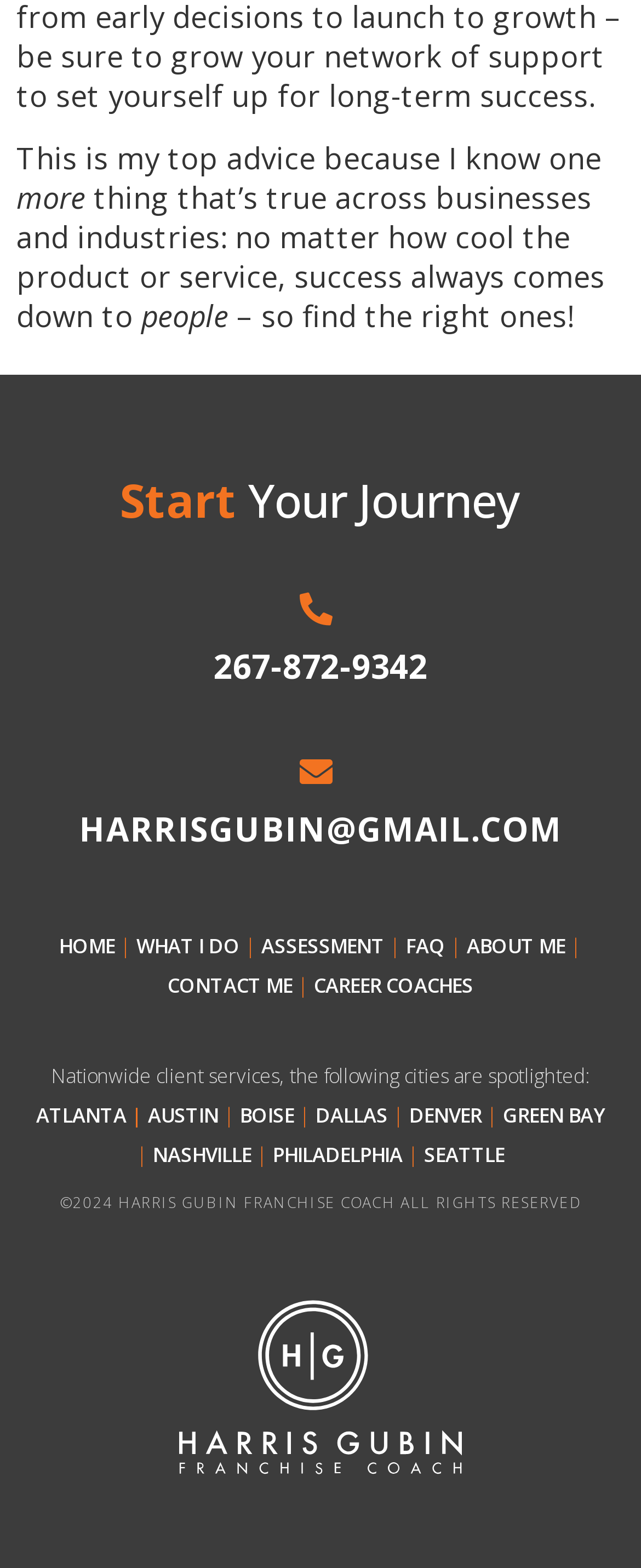Locate the bounding box coordinates of the area that needs to be clicked to fulfill the following instruction: "Learn about Residential Property Management". The coordinates should be in the format of four float numbers between 0 and 1, namely [left, top, right, bottom].

None